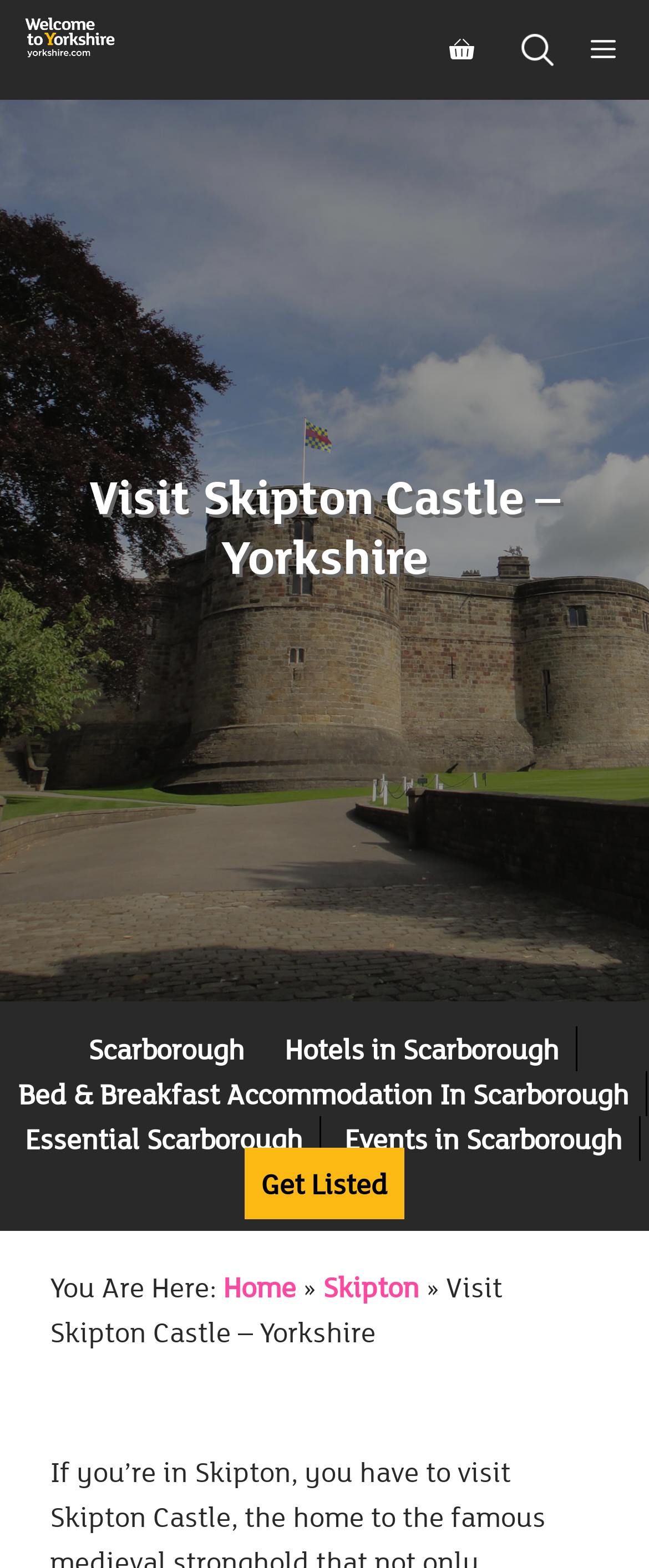What type of accommodation is mentioned on the page?
We need a detailed and exhaustive answer to the question. Please elaborate.

The link 'Bed & Breakfast Accommodation In Scarborough' is present on the page, indicating that Bed & Breakfast is a type of accommodation mentioned on the webpage.